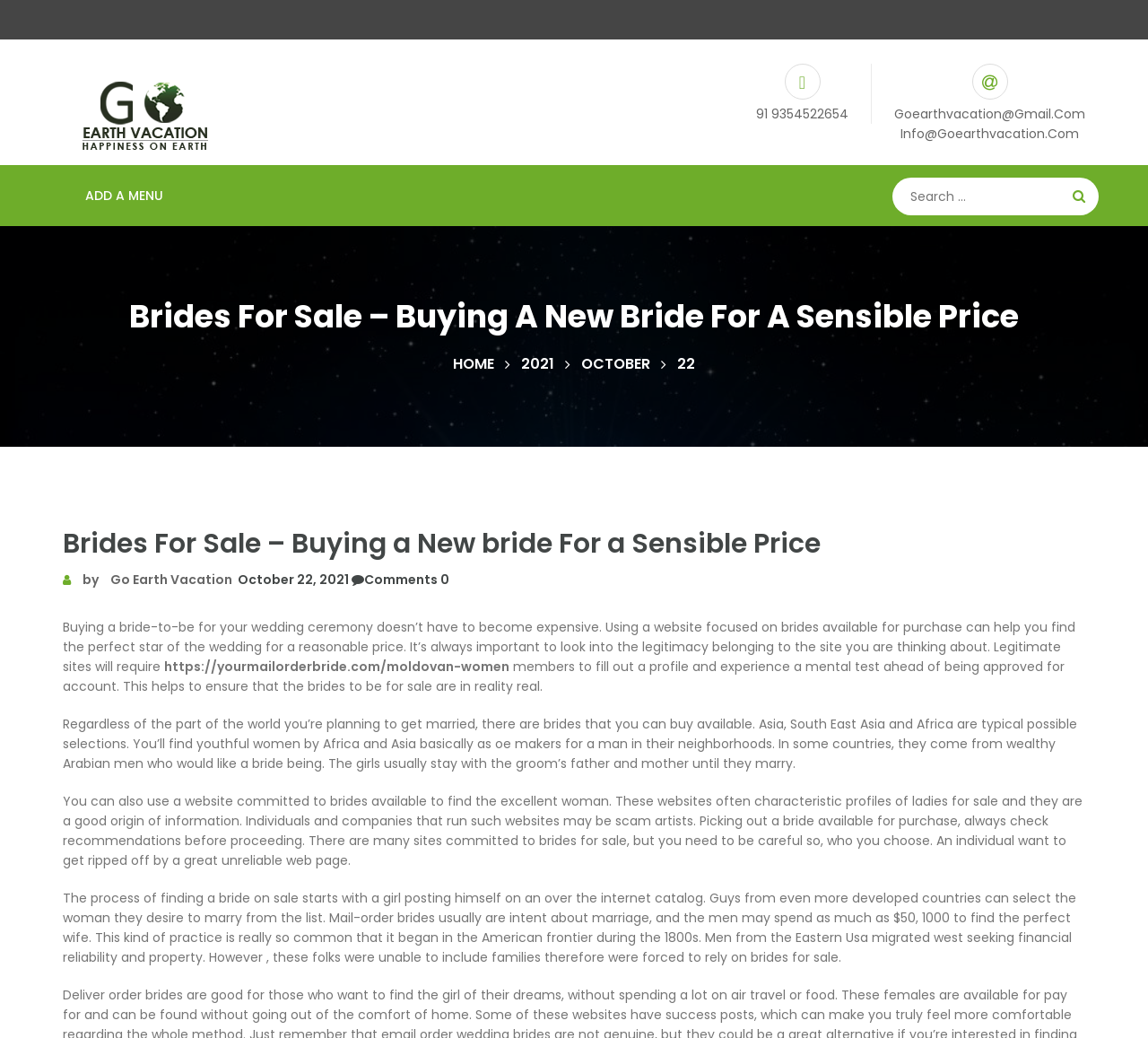What is the phone number displayed on the webpage?
Look at the image and respond with a one-word or short phrase answer.

91 9354522654